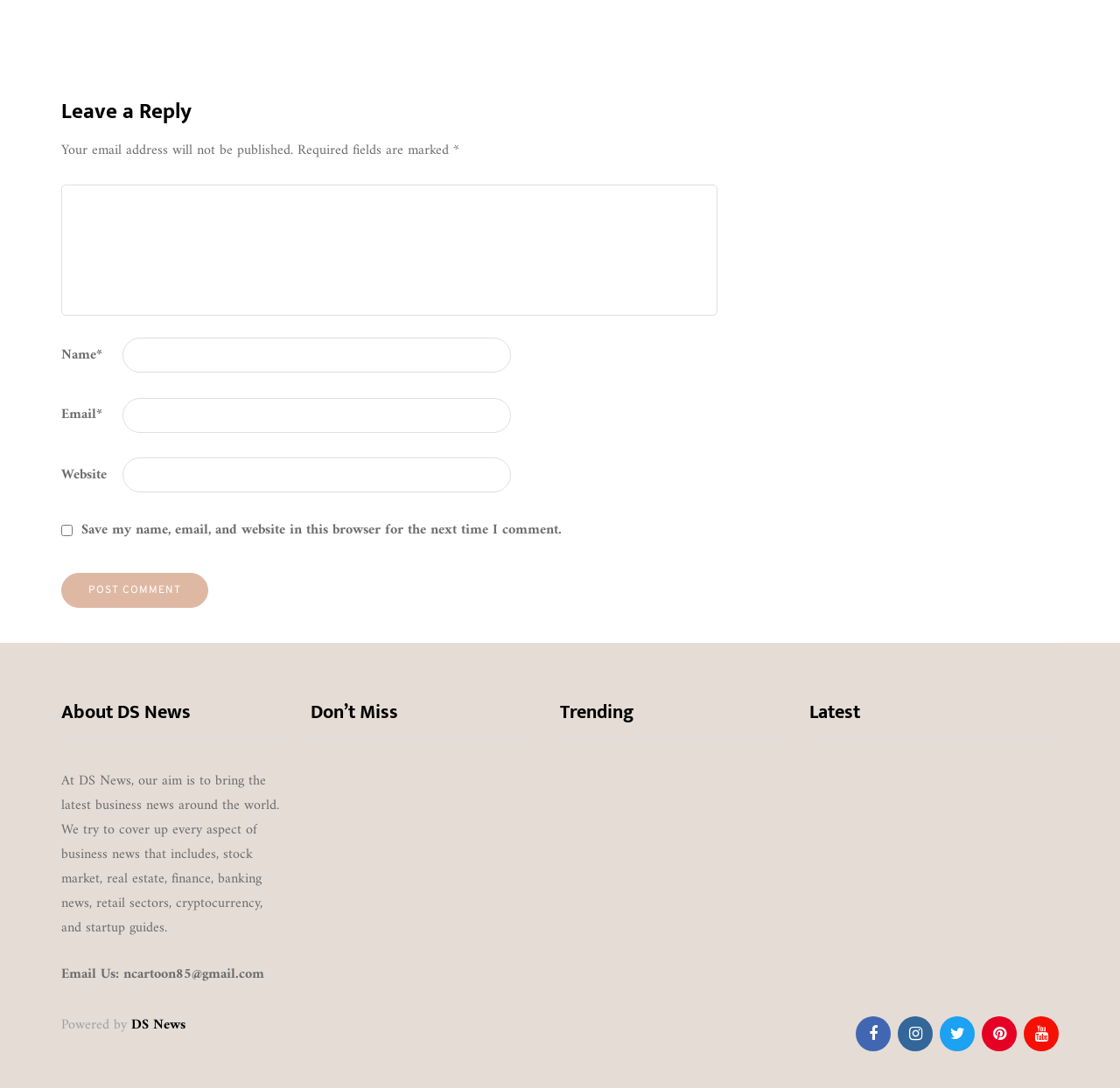Answer the question in a single word or phrase:
What is required to post a comment?

Name and email